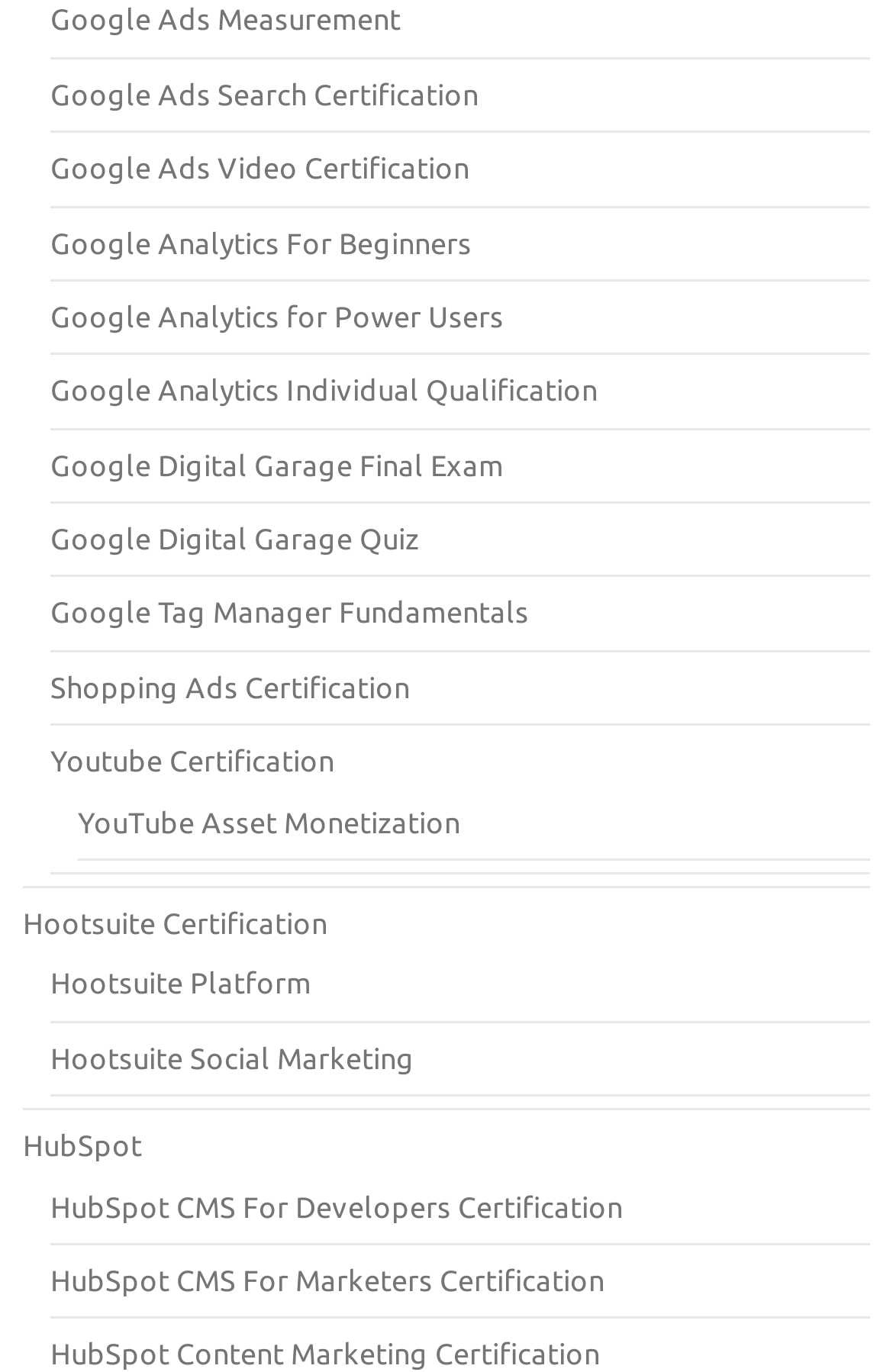Please indicate the bounding box coordinates for the clickable area to complete the following task: "Get certified in YouTube Asset Monetization". The coordinates should be specified as four float numbers between 0 and 1, i.e., [left, top, right, bottom].

[0.087, 0.587, 0.515, 0.61]